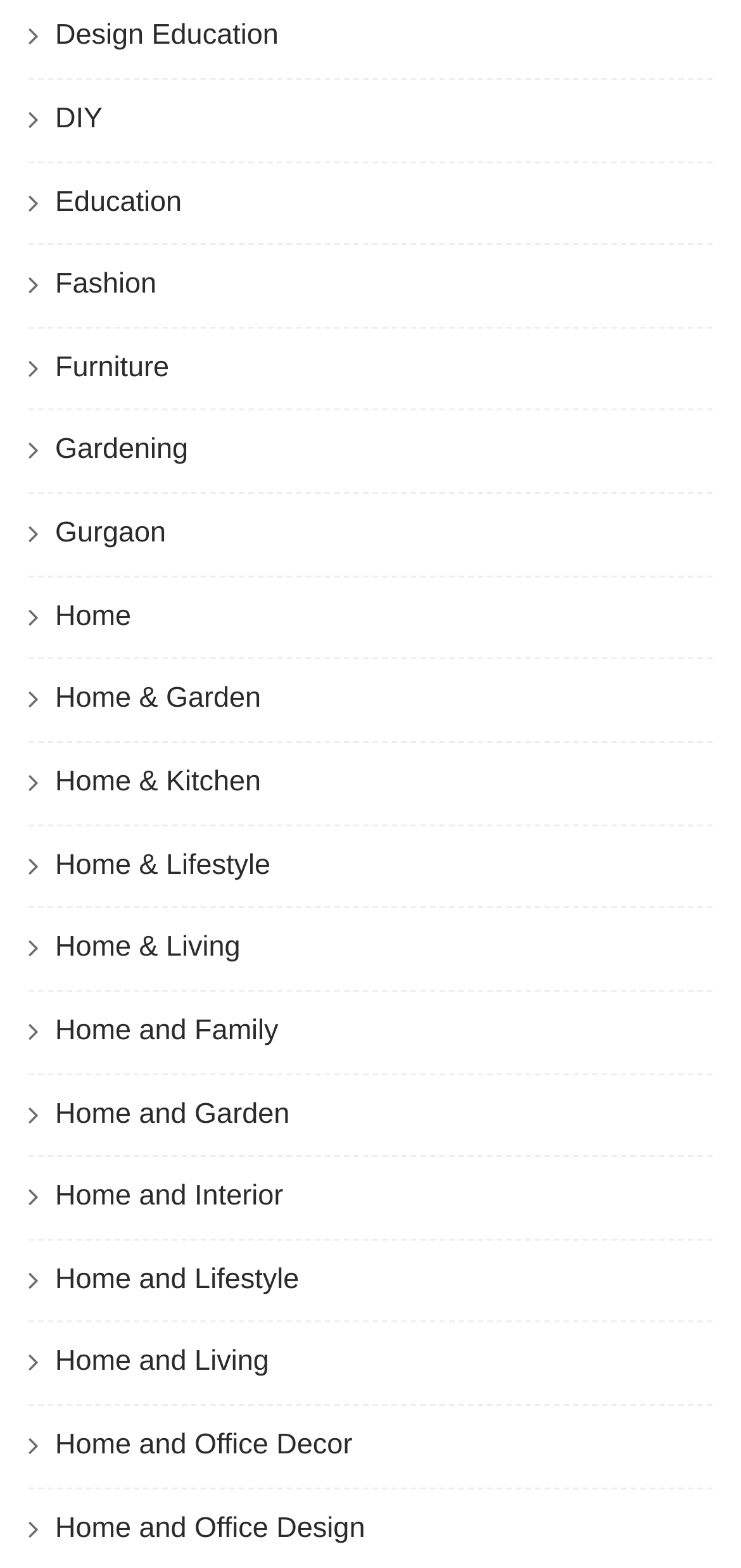Look at the image and give a detailed response to the following question: Is there a category specific to a location?

I found a link with the text 'Gurgaon' on the webpage, which suggests that there is a category specific to the location of Gurgaon. This link is located near the middle of the webpage, based on its bounding box coordinates.